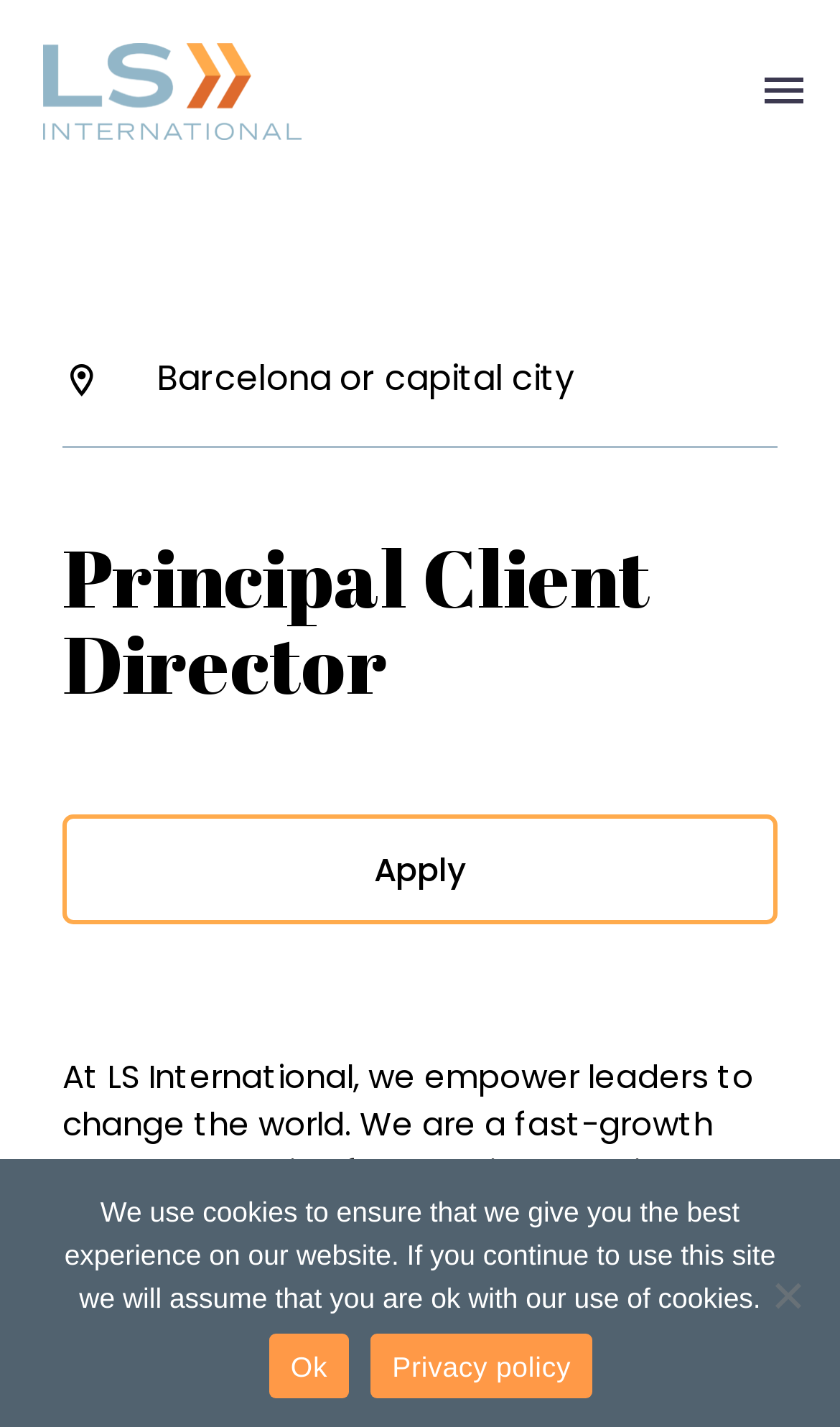Locate the bounding box coordinates of the clickable area needed to fulfill the instruction: "Click Find".

None